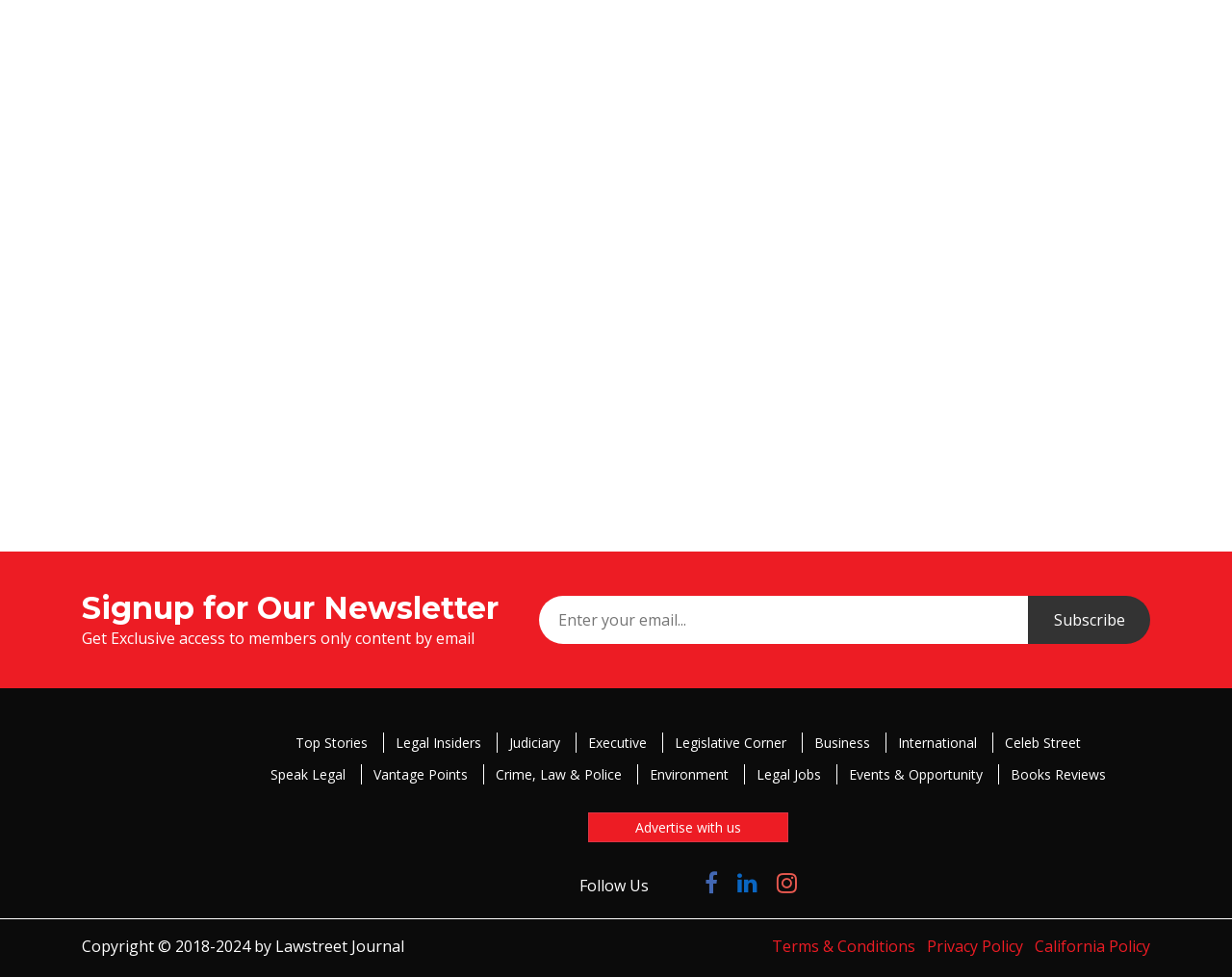Please determine the bounding box coordinates for the element that should be clicked to follow these instructions: "Subscribe to the newsletter".

[0.834, 0.61, 0.934, 0.659]